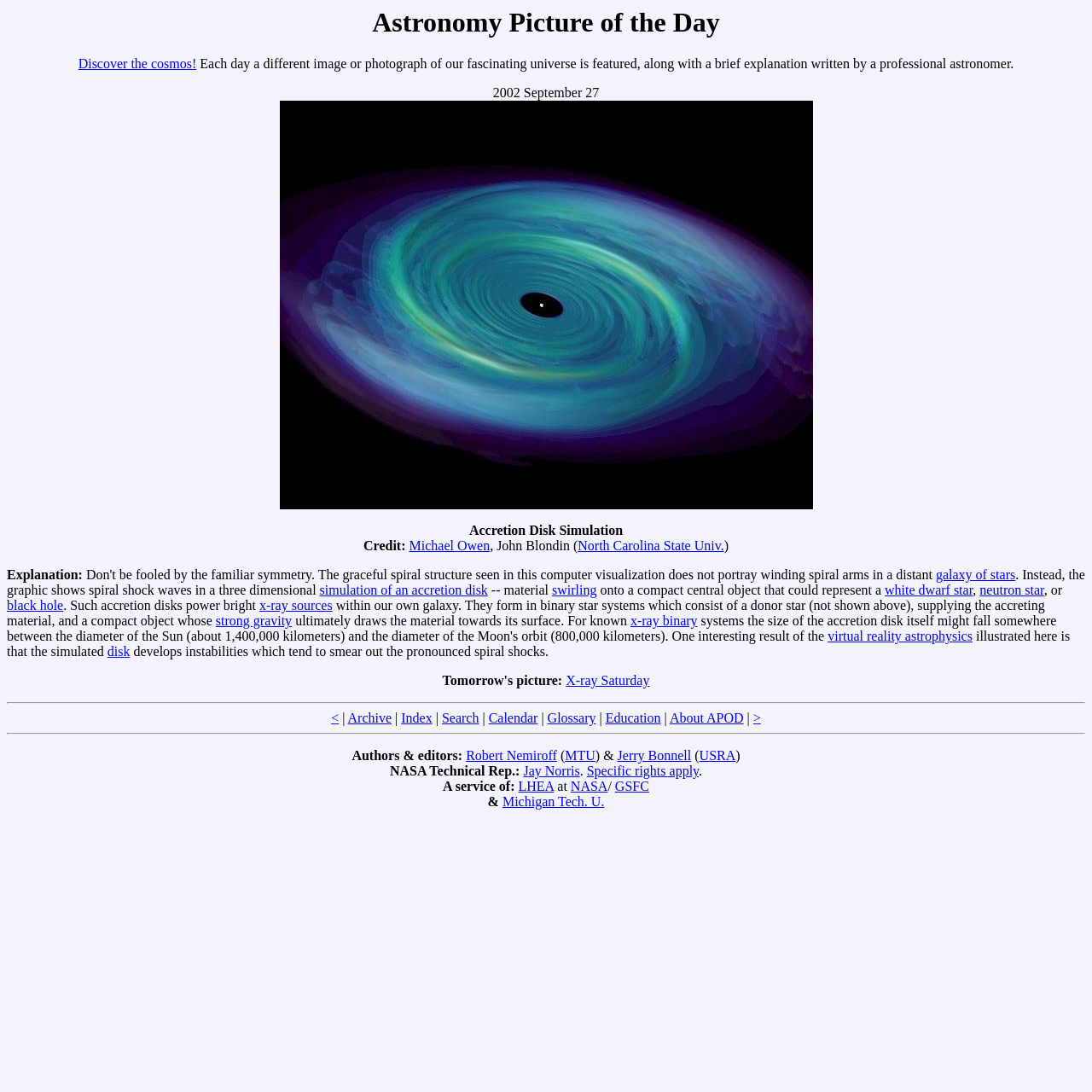Can you look at the image and give a comprehensive answer to the question:
Who are the authors of the webpage?

The authors of the webpage are obtained from the static text elements 'Authors & editors:' and the corresponding link elements 'Robert Nemiroff' and 'Jerry Bonnell' which are located at the bottom of the webpage.